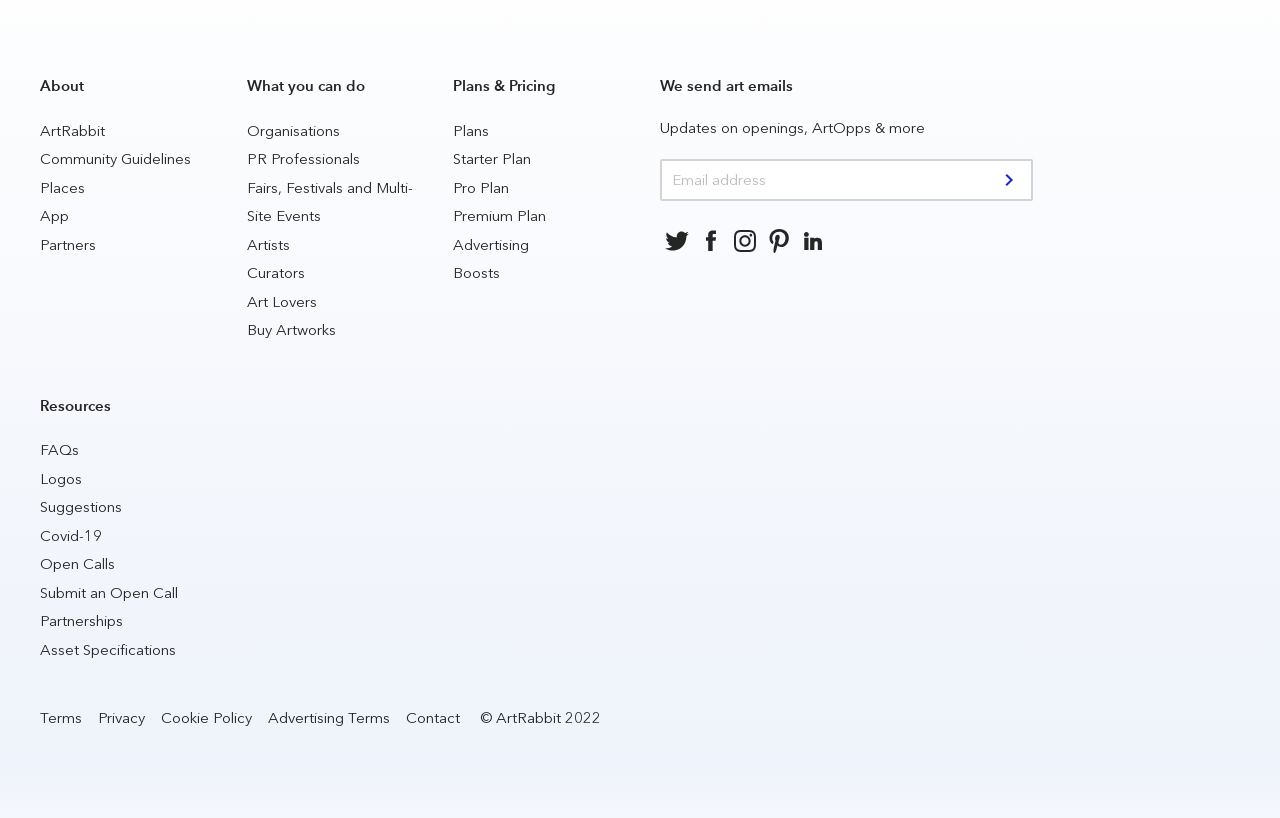Please identify the bounding box coordinates of the clickable region that I should interact with to perform the following instruction: "Learn about the Starter Plan". The coordinates should be expressed as four float numbers between 0 and 1, i.e., [left, top, right, bottom].

[0.354, 0.184, 0.415, 0.206]